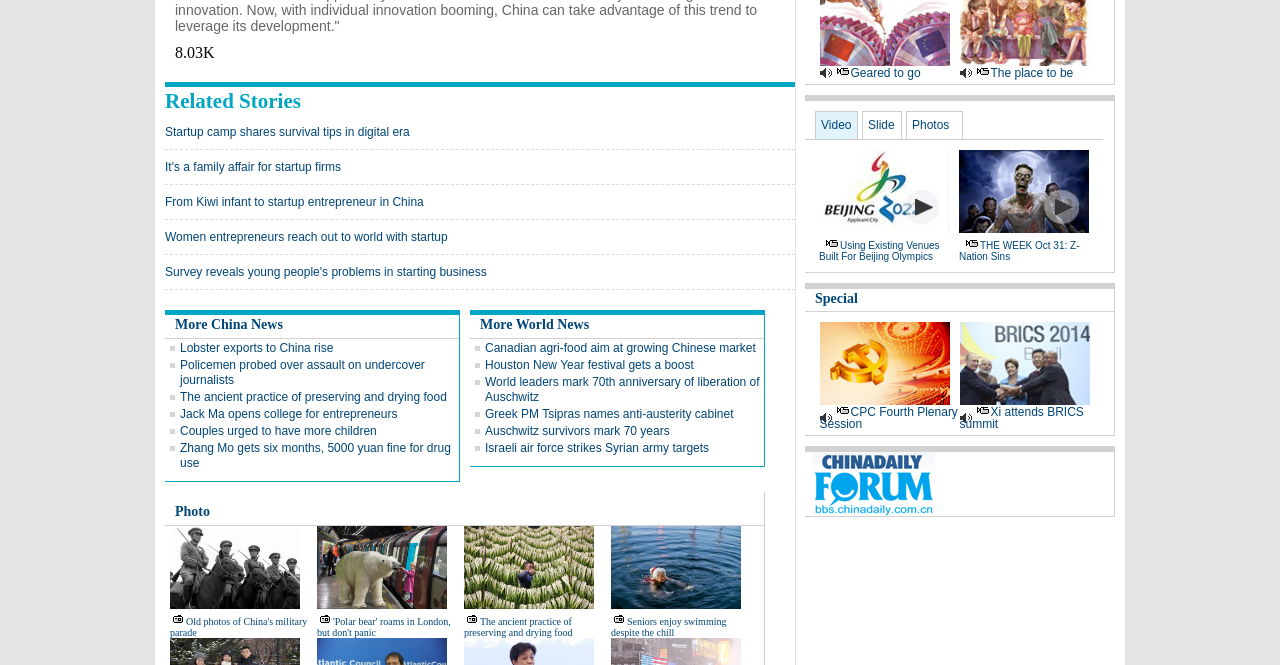Locate the bounding box coordinates of the element's region that should be clicked to carry out the following instruction: "Read 'Startup camp shares survival tips in digital era'". The coordinates need to be four float numbers between 0 and 1, i.e., [left, top, right, bottom].

[0.129, 0.188, 0.32, 0.209]